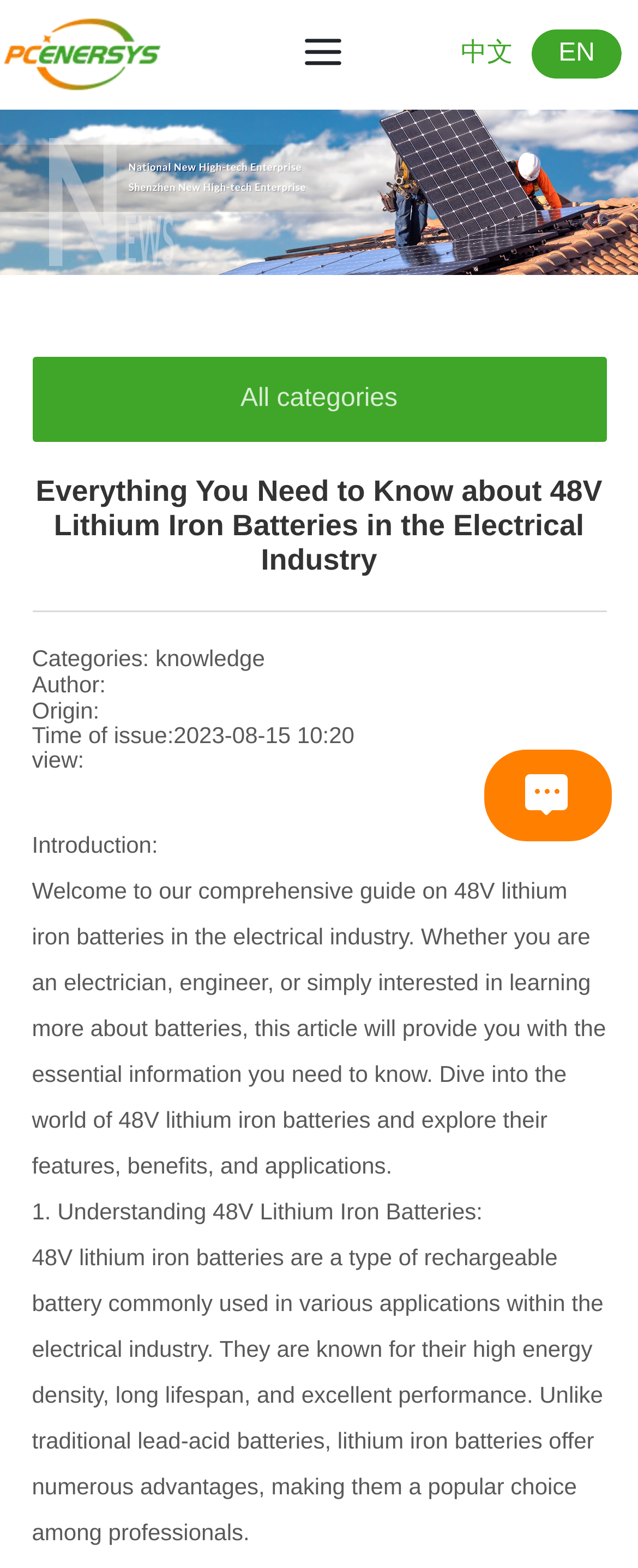Please determine the bounding box coordinates for the UI element described as: "alt="new" title="new"".

[0.0, 0.112, 1.0, 0.129]